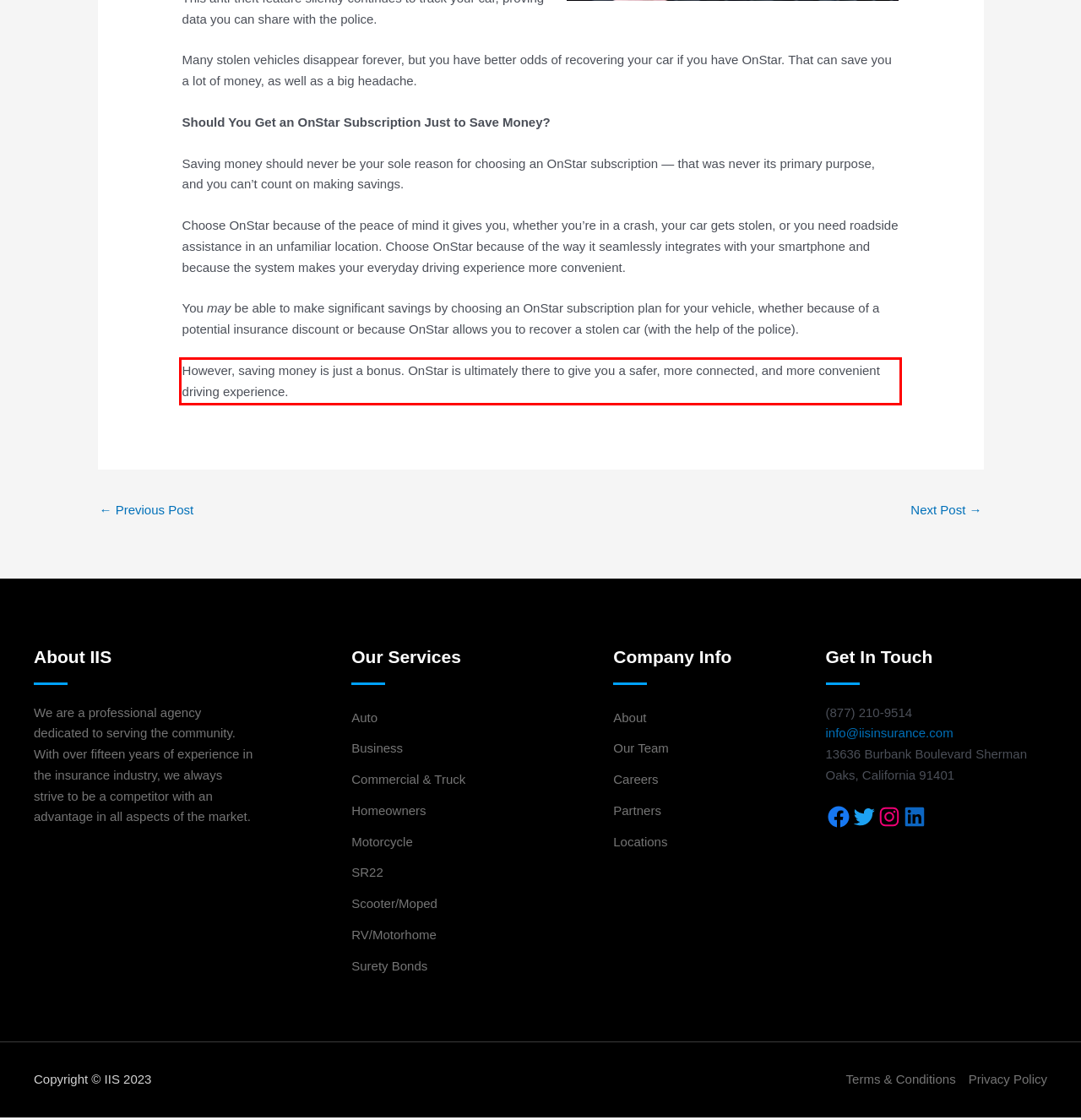Examine the screenshot of the webpage, locate the red bounding box, and generate the text contained within it.

However, saving money is just a bonus. OnStar is ultimately there to give you a safer, more connected, and more convenient driving experience.